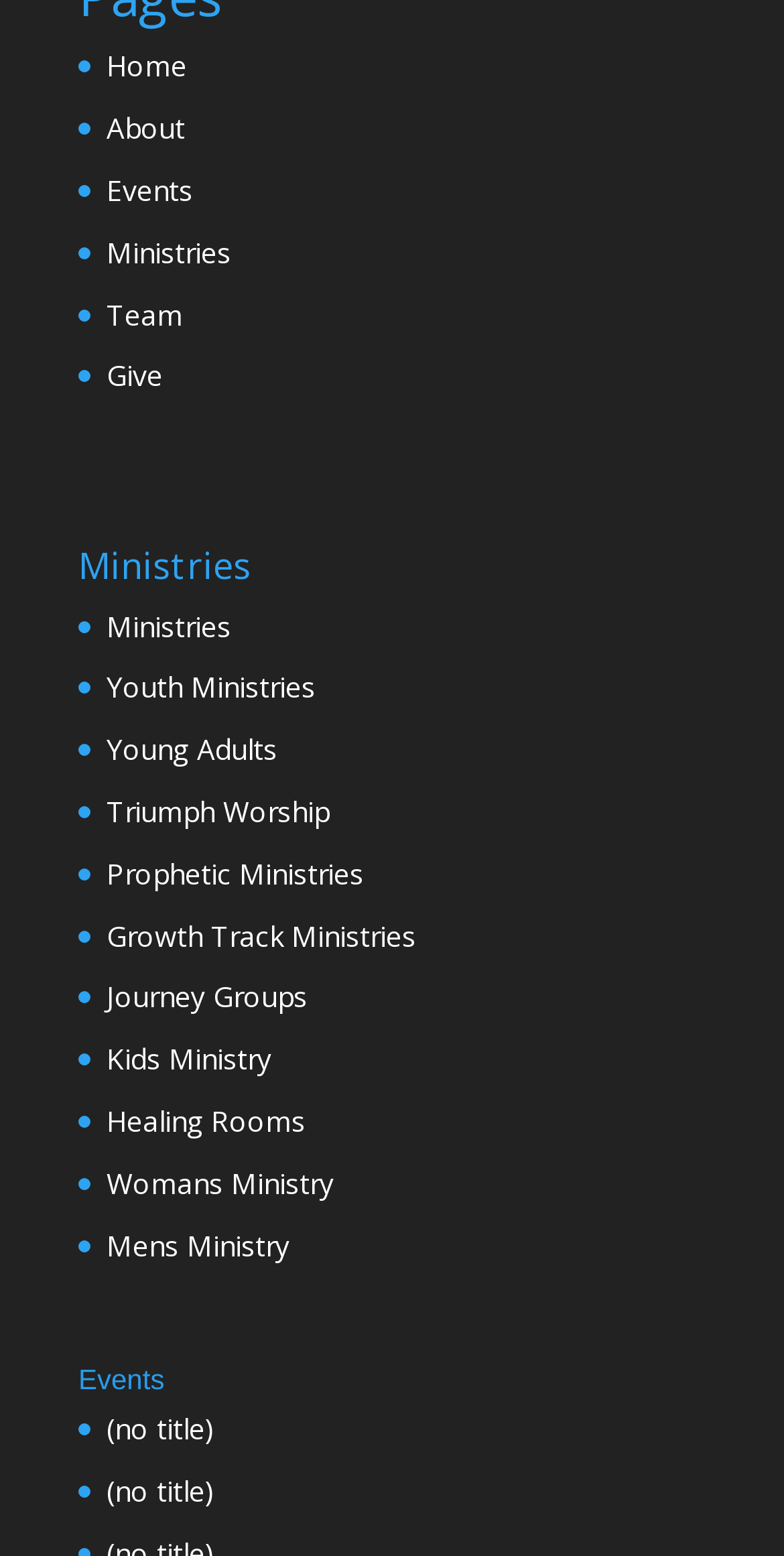Identify the bounding box coordinates for the region to click in order to carry out this instruction: "view Events". Provide the coordinates using four float numbers between 0 and 1, formatted as [left, top, right, bottom].

[0.136, 0.906, 0.274, 0.93]